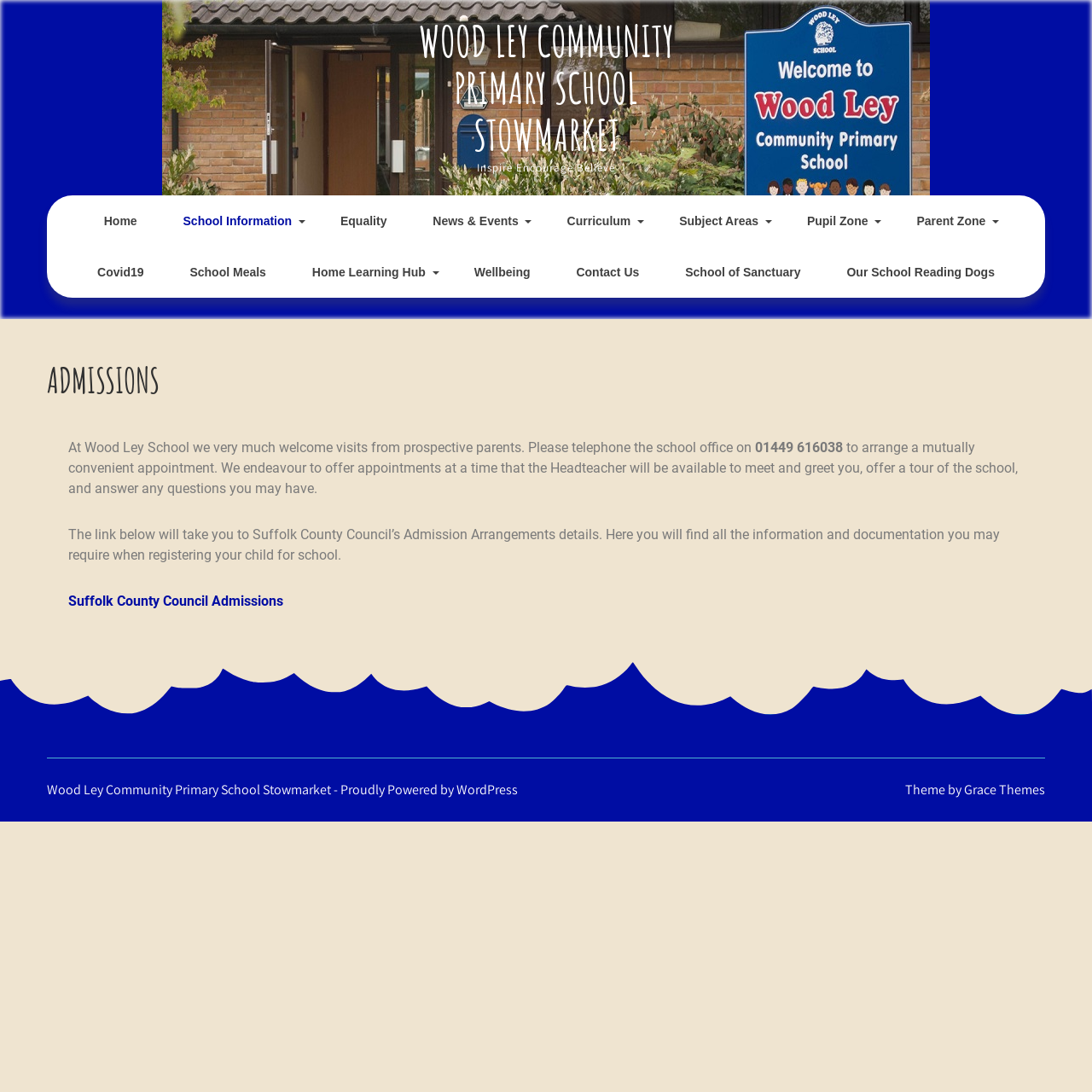Please reply with a single word or brief phrase to the question: 
How can prospective parents arrange a visit to the school?

By telephoning the school office